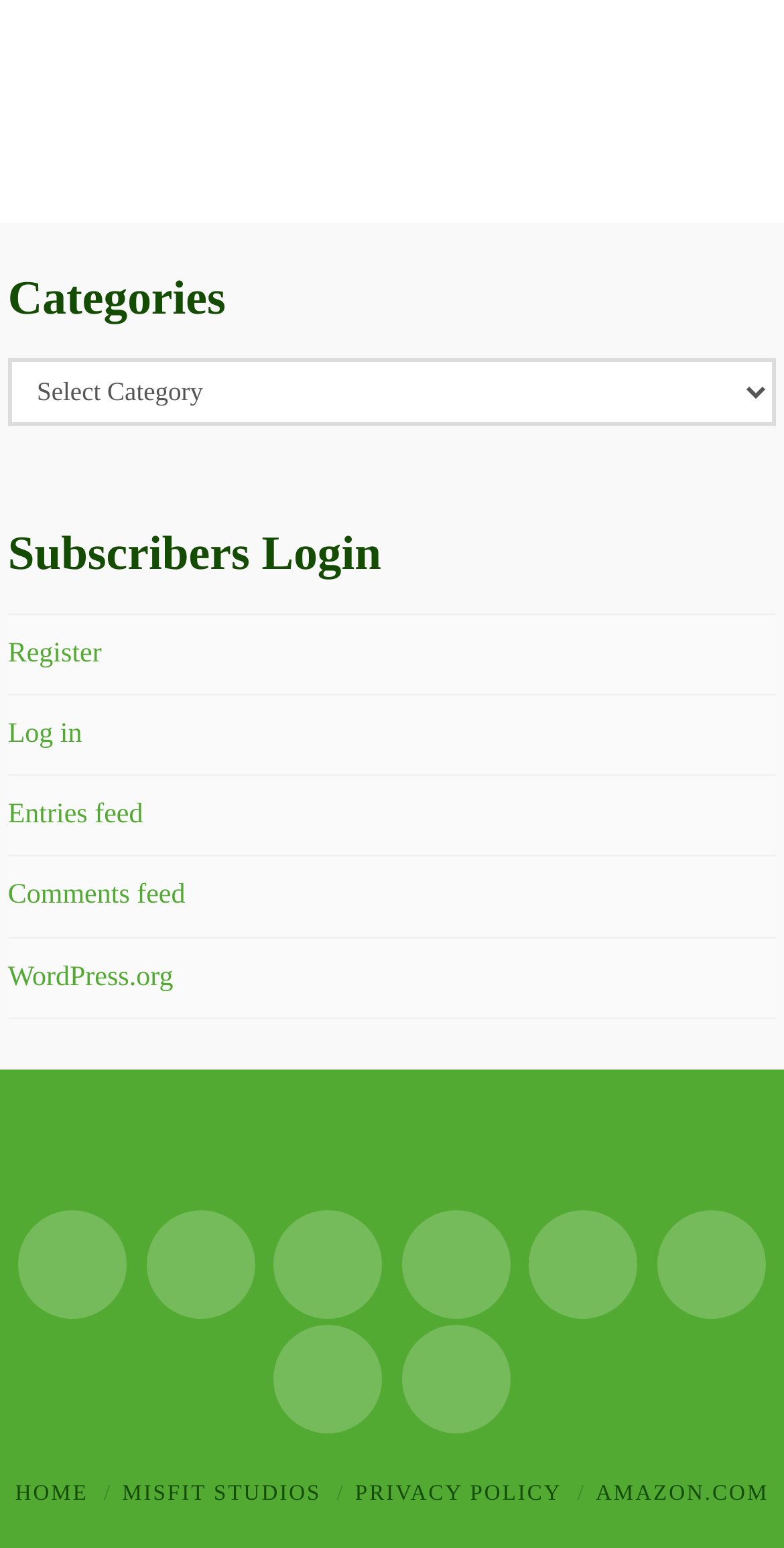Give a one-word or one-phrase response to the question: 
What is the last link in the footer section?

AMAZON.COM